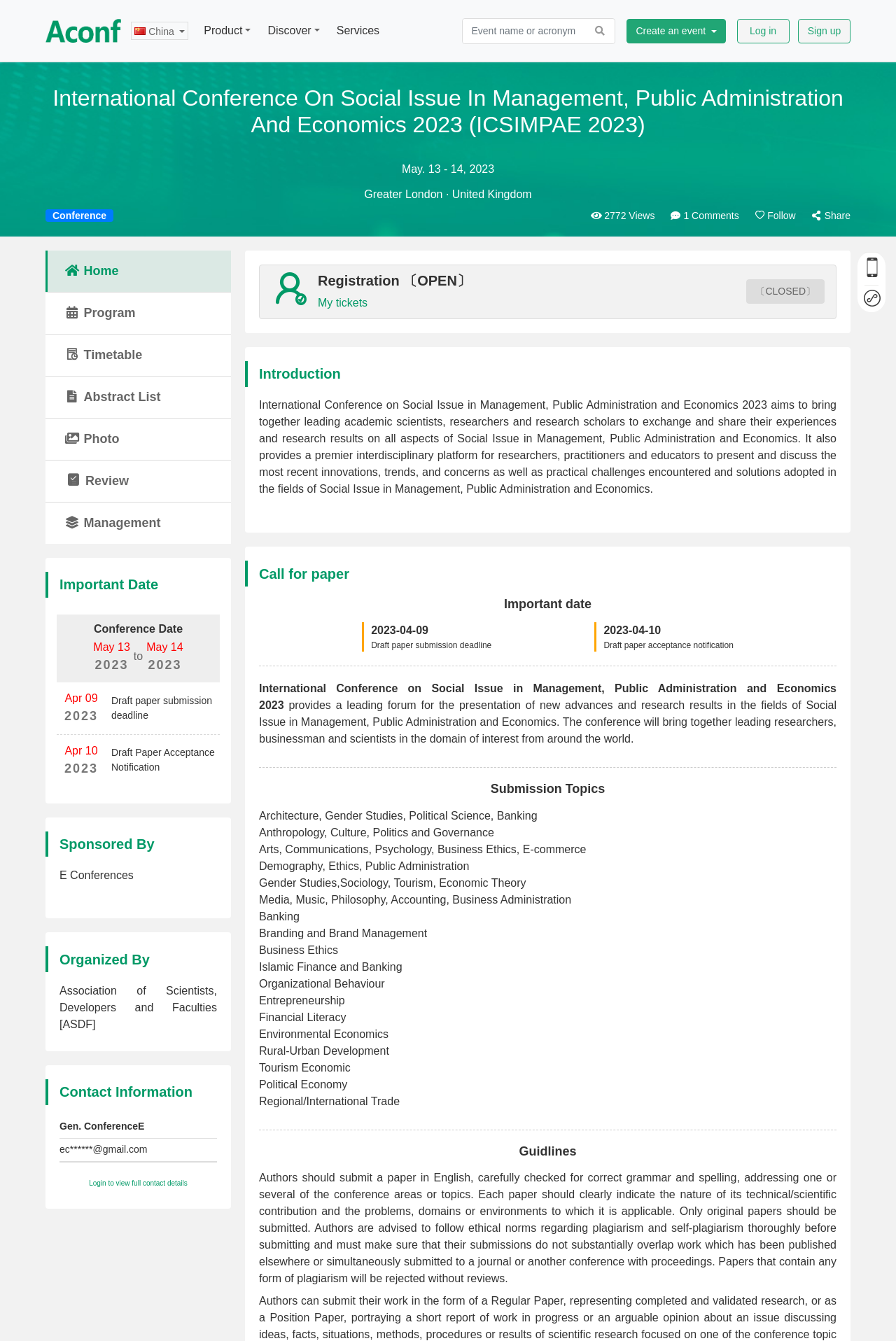Determine the bounding box coordinates of the region I should click to achieve the following instruction: "Click the 'Create an event' button". Ensure the bounding box coordinates are four float numbers between 0 and 1, i.e., [left, top, right, bottom].

[0.7, 0.014, 0.81, 0.032]